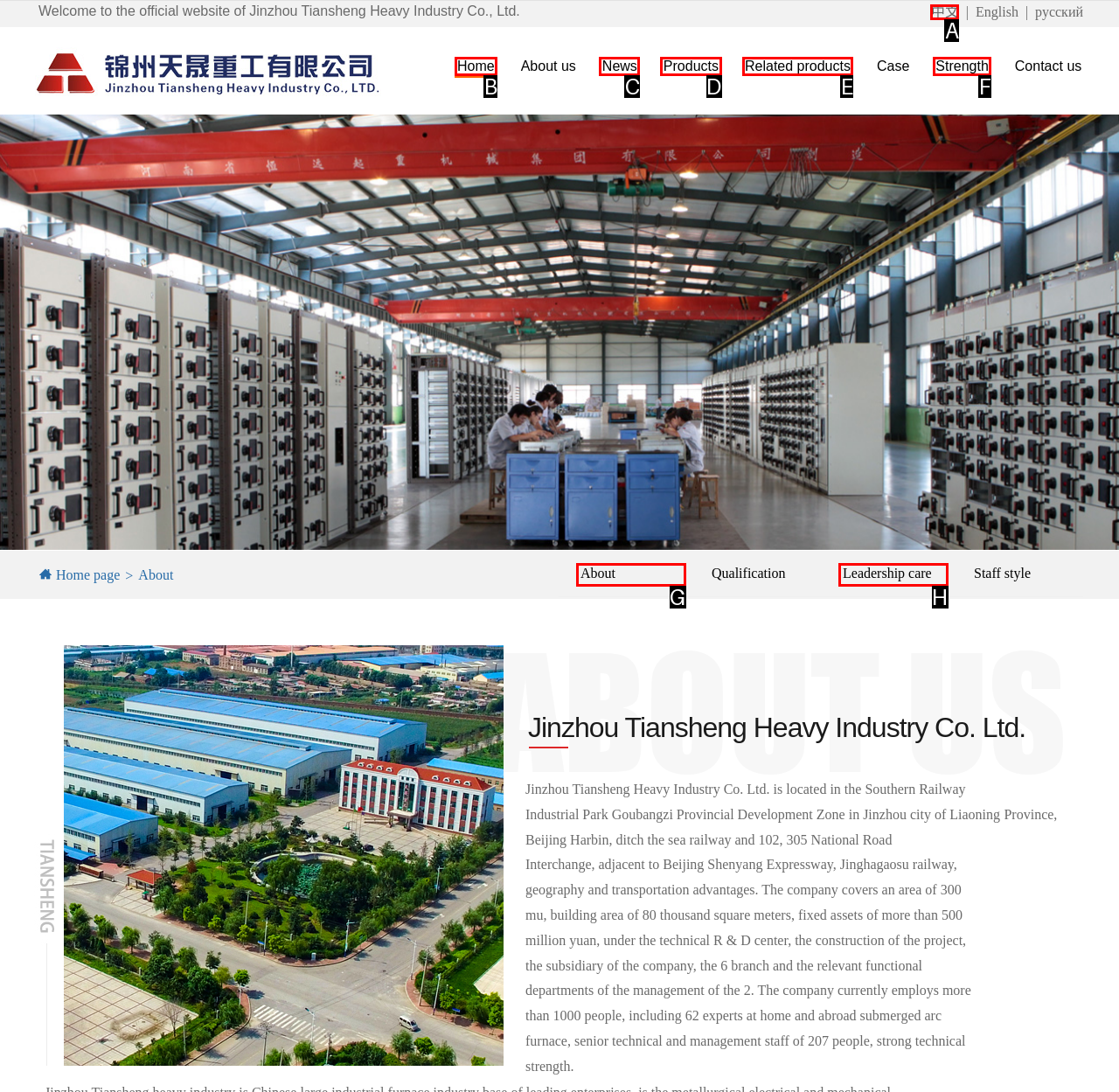Identify the option that corresponds to the description: Leadership care. Provide only the letter of the option directly.

H